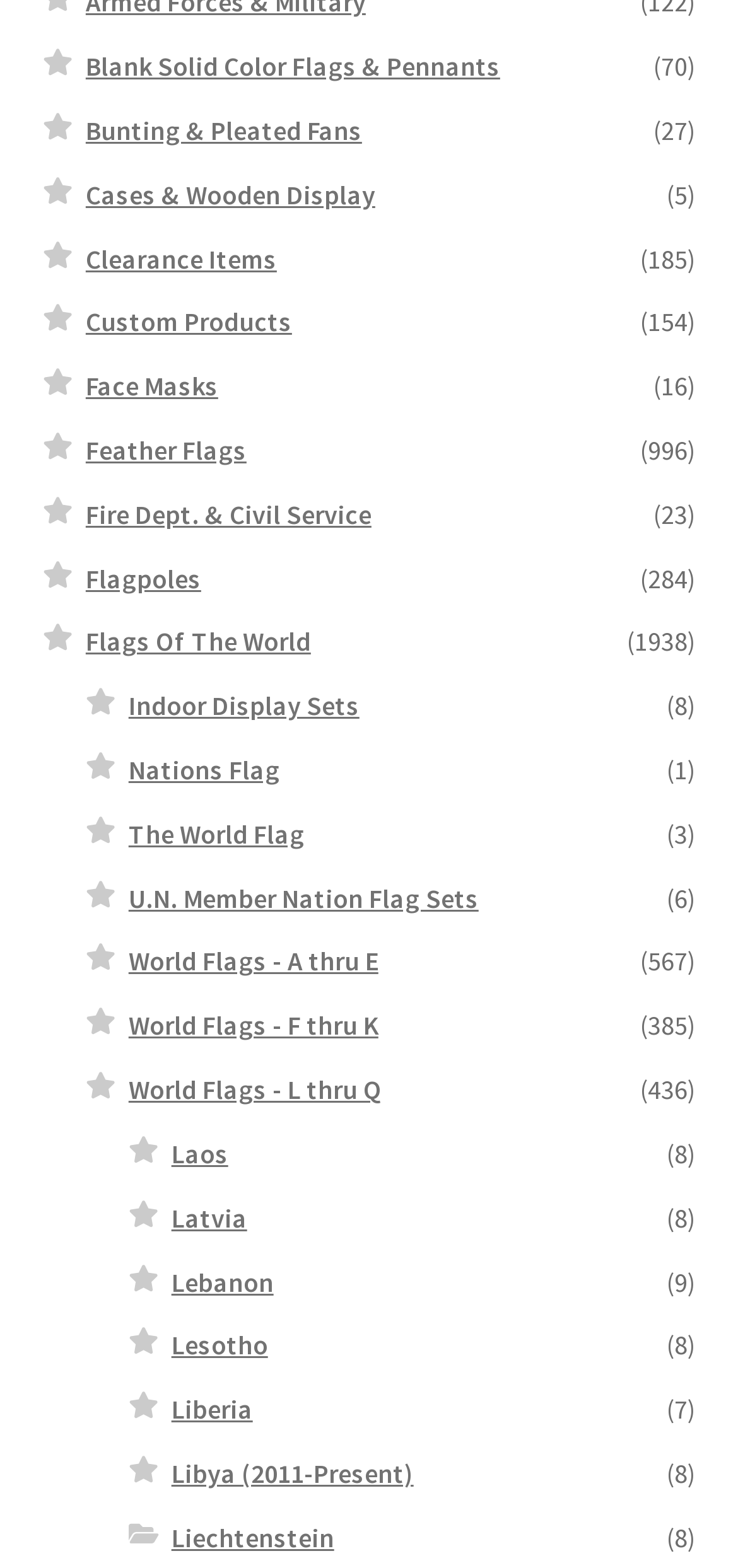Locate the bounding box coordinates of the region to be clicked to comply with the following instruction: "Learn about Laos". The coordinates must be four float numbers between 0 and 1, in the form [left, top, right, bottom].

[0.232, 0.725, 0.309, 0.747]